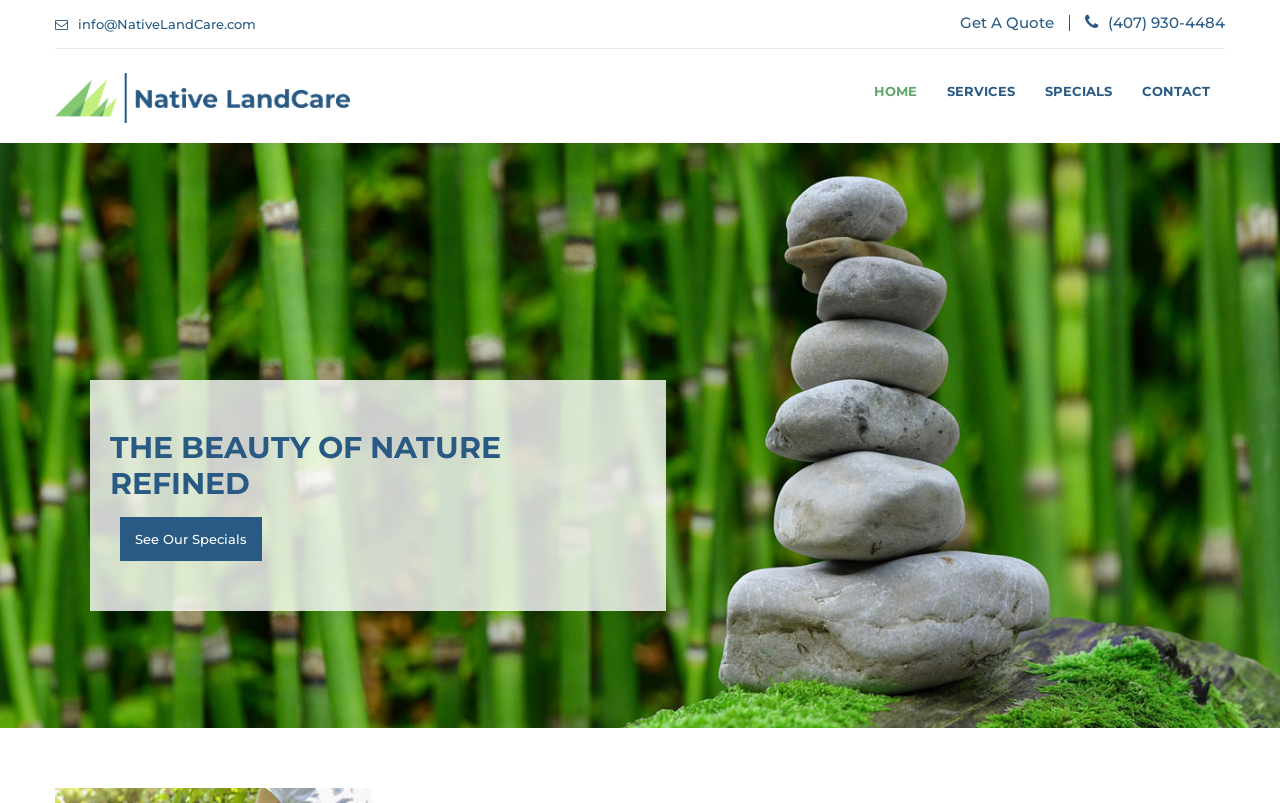Please find the bounding box for the UI element described by: "Year-Round Reliable Service".

[0.086, 0.599, 0.504, 0.619]